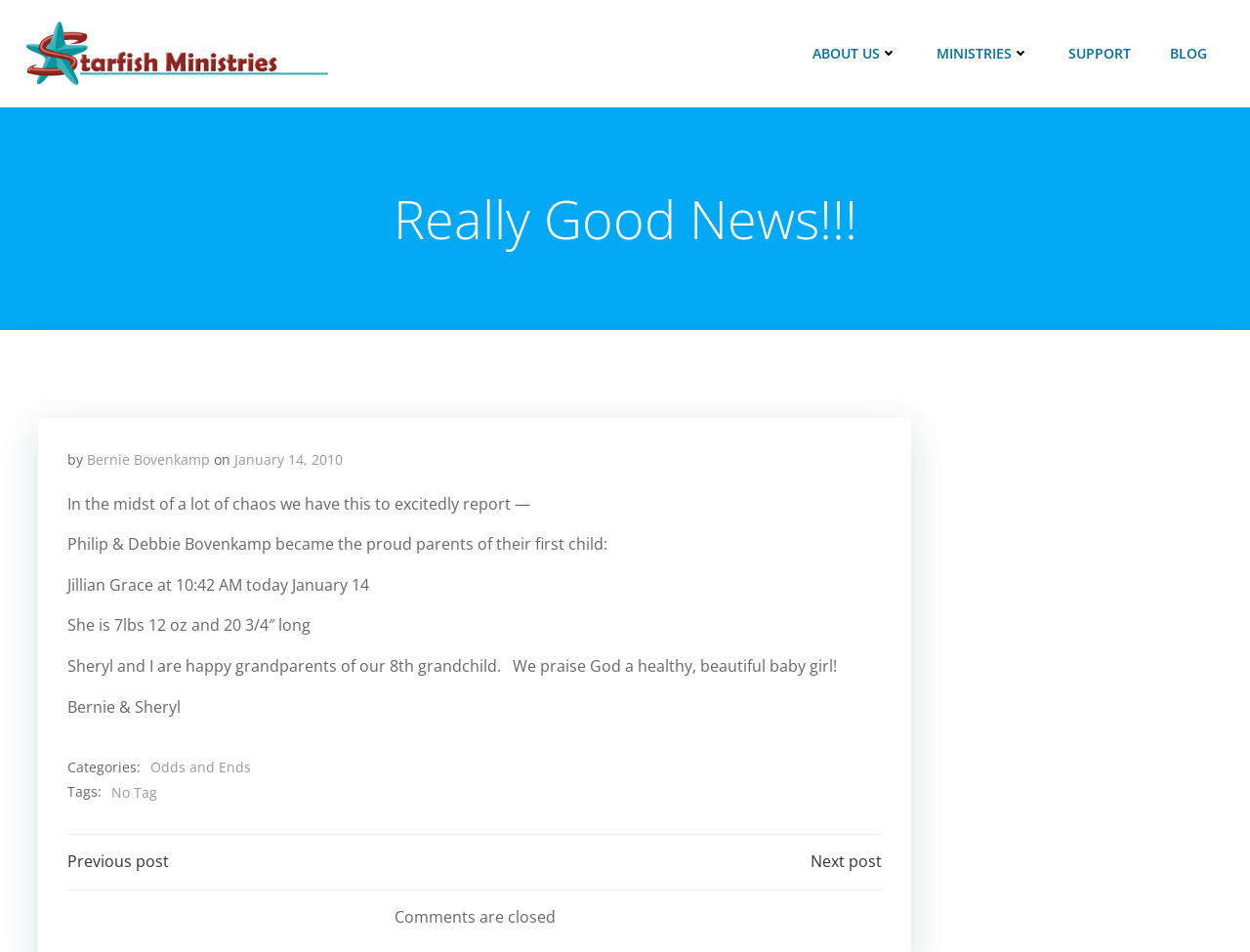Please determine the bounding box coordinates for the element that should be clicked to follow these instructions: "Click the link 'Coachella Weekend 2 Cancelled'".

None